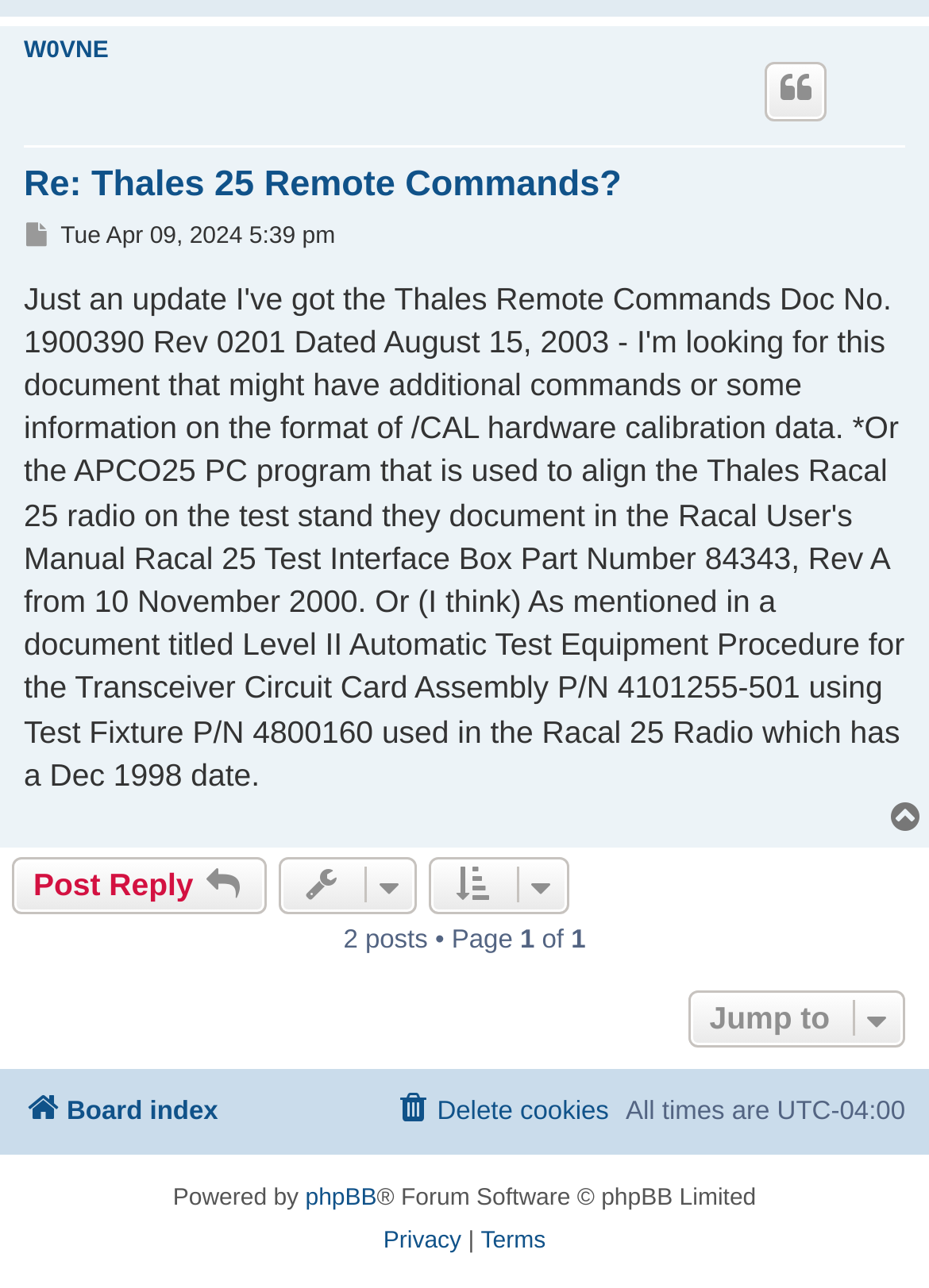Identify the bounding box coordinates of the clickable section necessary to follow the following instruction: "Jump to". The coordinates should be presented as four float numbers from 0 to 1, i.e., [left, top, right, bottom].

[0.741, 0.769, 0.974, 0.814]